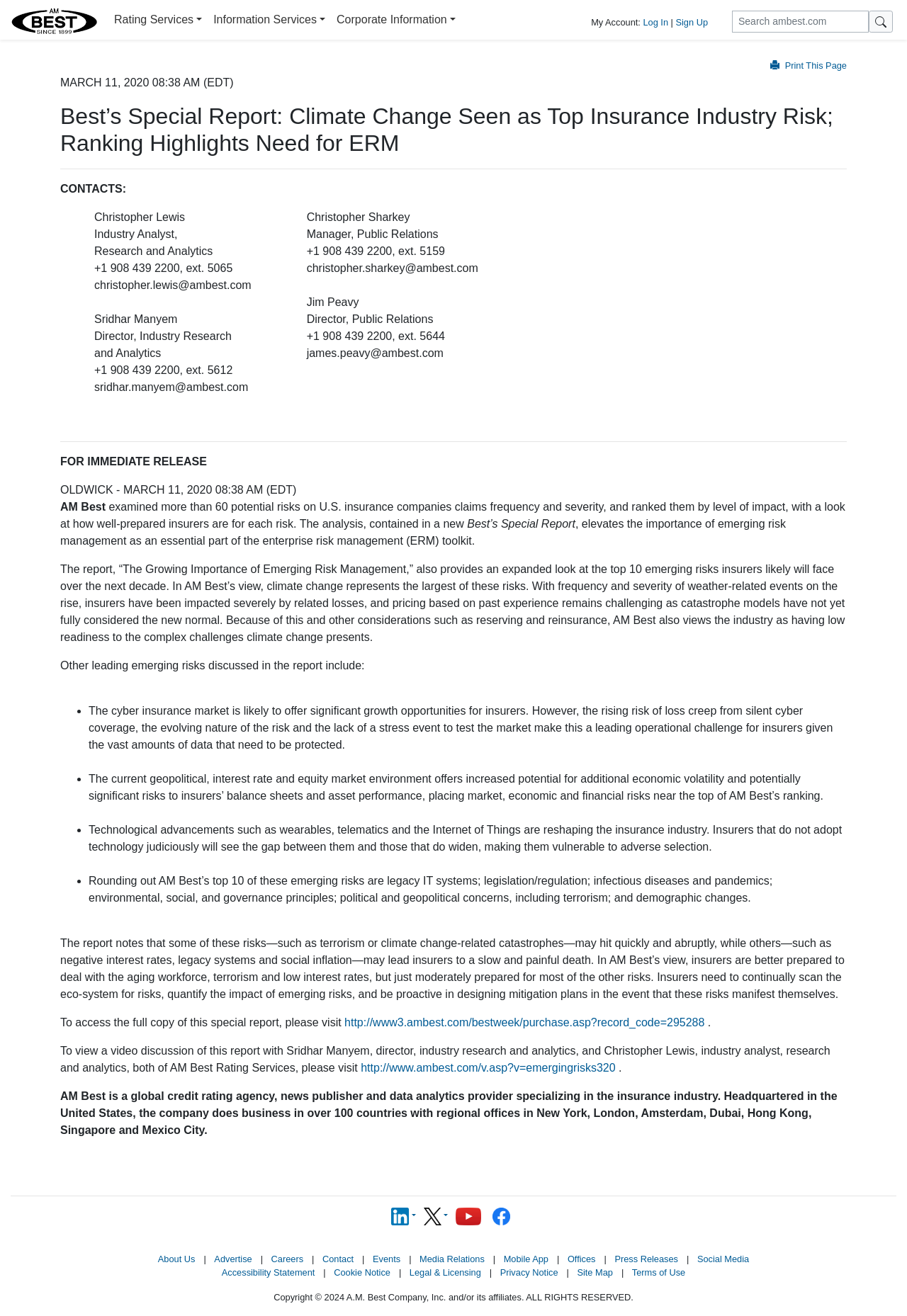Answer the following query with a single word or phrase:
How many emerging risks are discussed in the report?

10